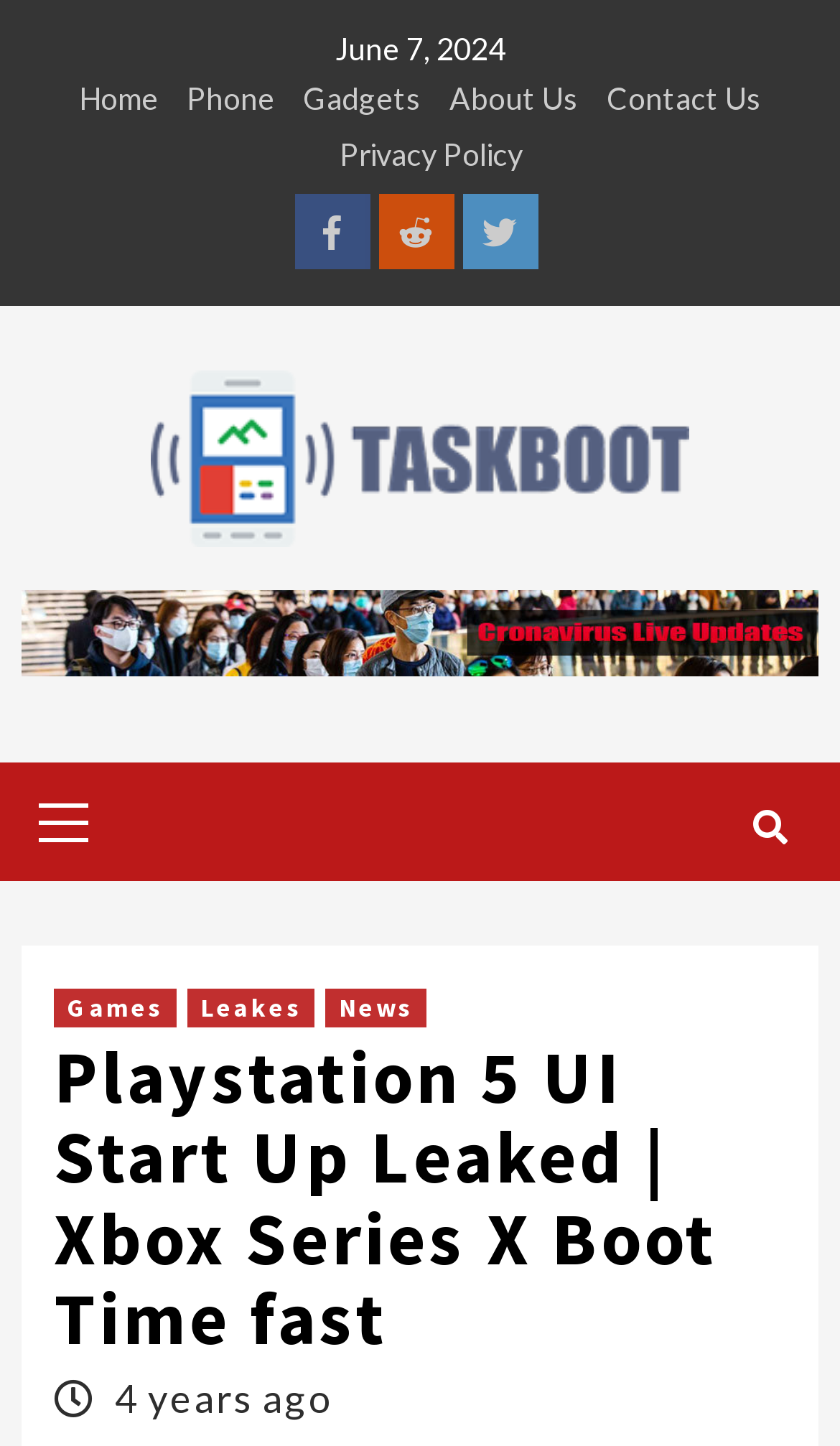How many social media links are there?
Answer the question with a thorough and detailed explanation.

I counted the social media links, which are Facebook, Reddit, and Twitter, and found that there are three of them.